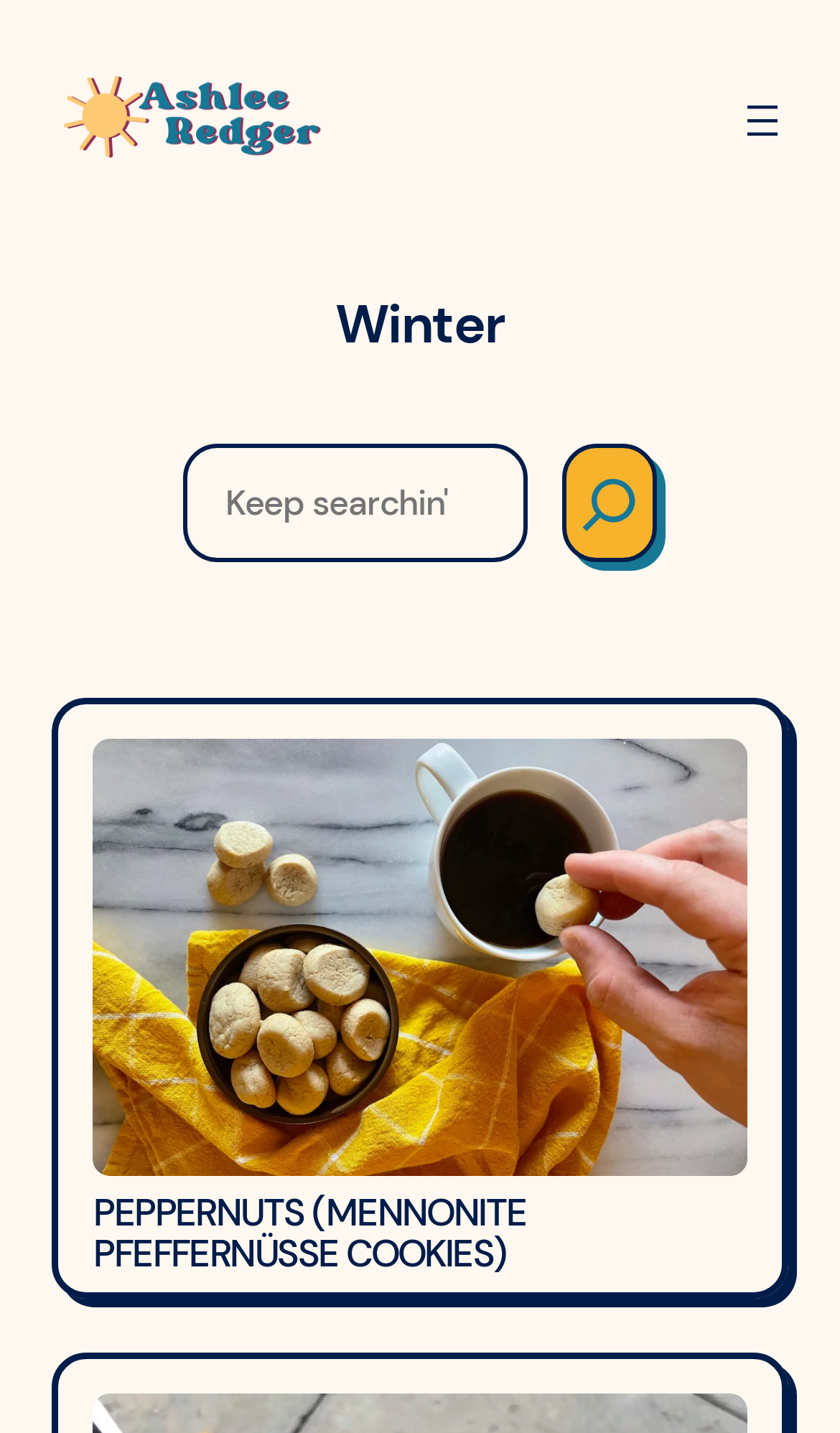Answer the question in one word or a short phrase:
What type of content is presented on this webpage?

Recipe